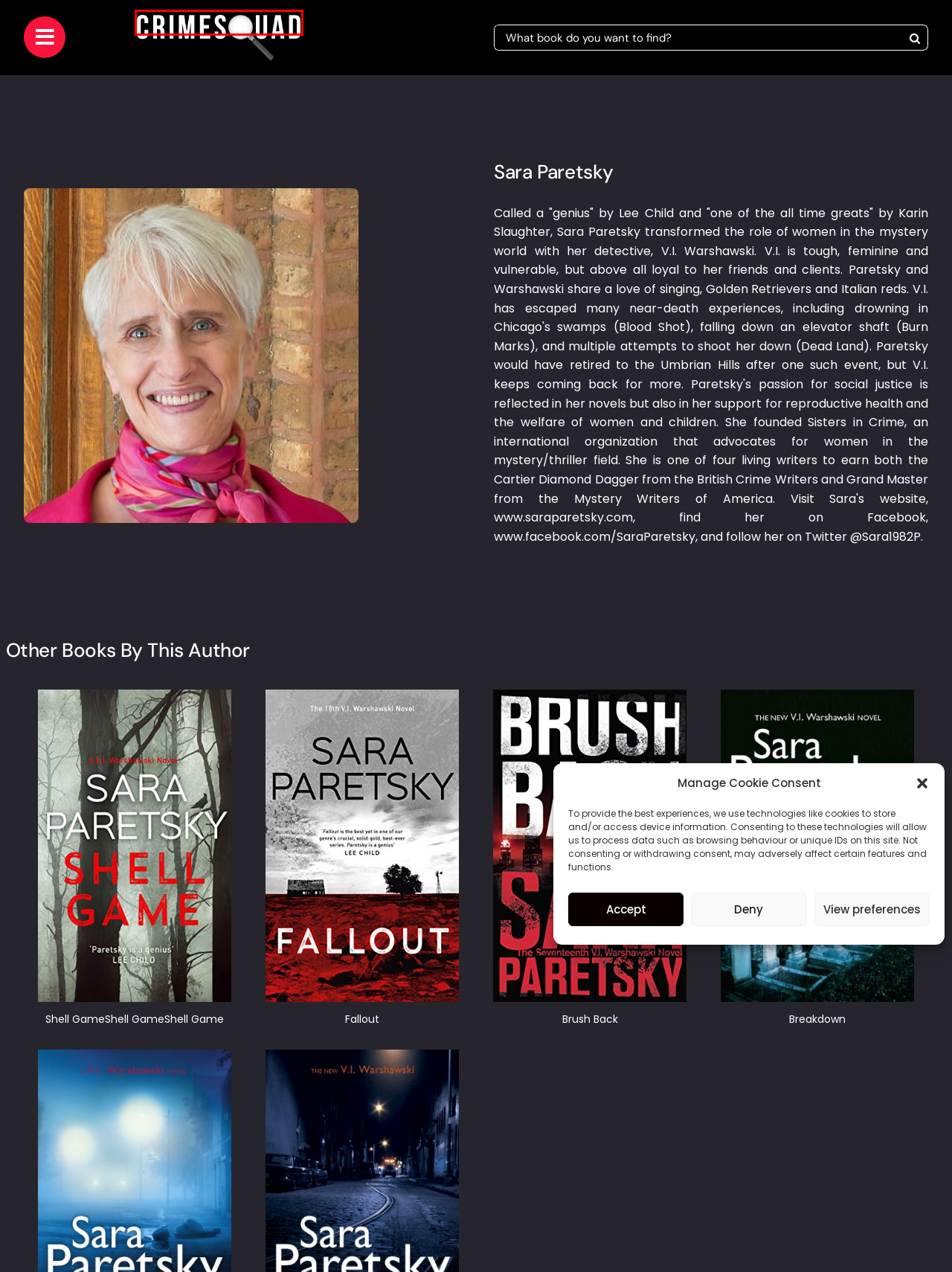You have been given a screenshot of a webpage, where a red bounding box surrounds a UI element. Identify the best matching webpage description for the page that loads after the element in the bounding box is clicked. Options include:
A. CrimeSquad | Authors
B. CrimeSquad | Books
C. Condition Of Use - CrimeSquad
D. Classic Crime - CrimeSquad
E. CrimeSquad | The Hub For All Crime Novel Enthusiasts
F. CrimeSquad | Top Ten
G. CrimeSquad | Cookie Policy
H. CrimeSquad | Contact Us

E